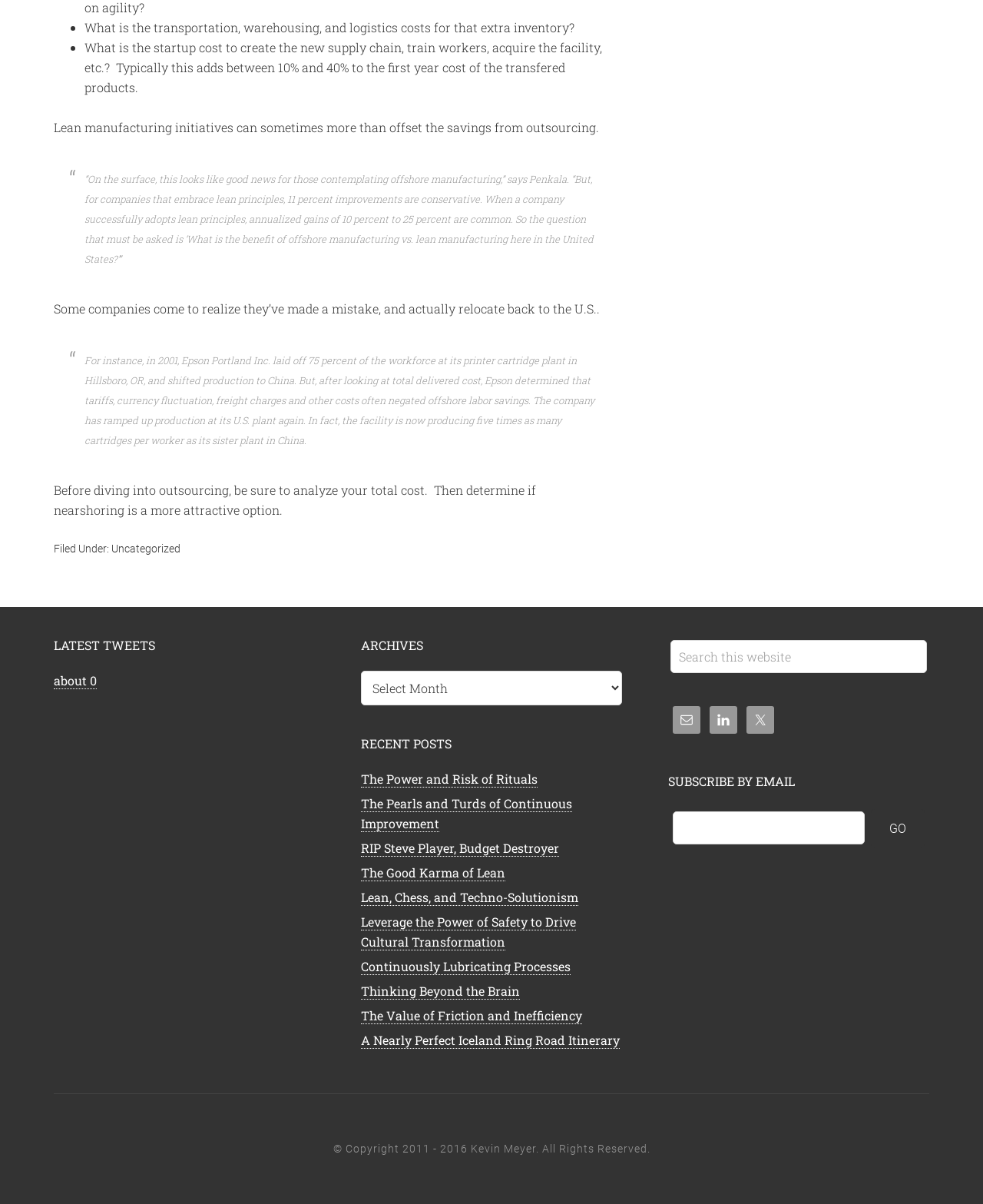Using the webpage screenshot and the element description Continuously Lubricating Processes, determine the bounding box coordinates. Specify the coordinates in the format (top-left x, top-left y, bottom-right x, bottom-right y) with values ranging from 0 to 1.

[0.367, 0.796, 0.58, 0.81]